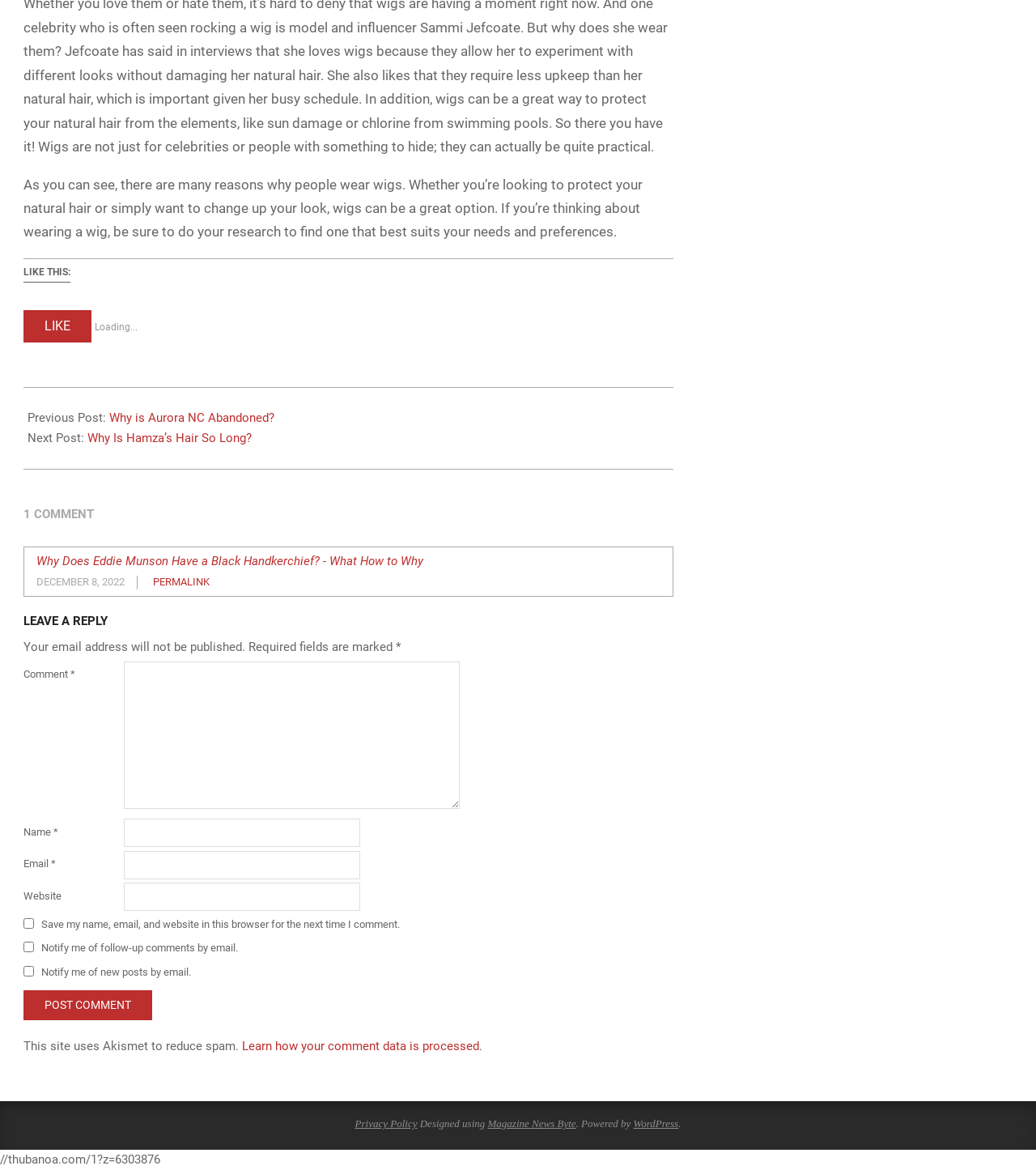Locate the bounding box coordinates of the element that should be clicked to fulfill the instruction: "Click on the 'Learn how your comment data is processed' link".

[0.234, 0.888, 0.462, 0.901]